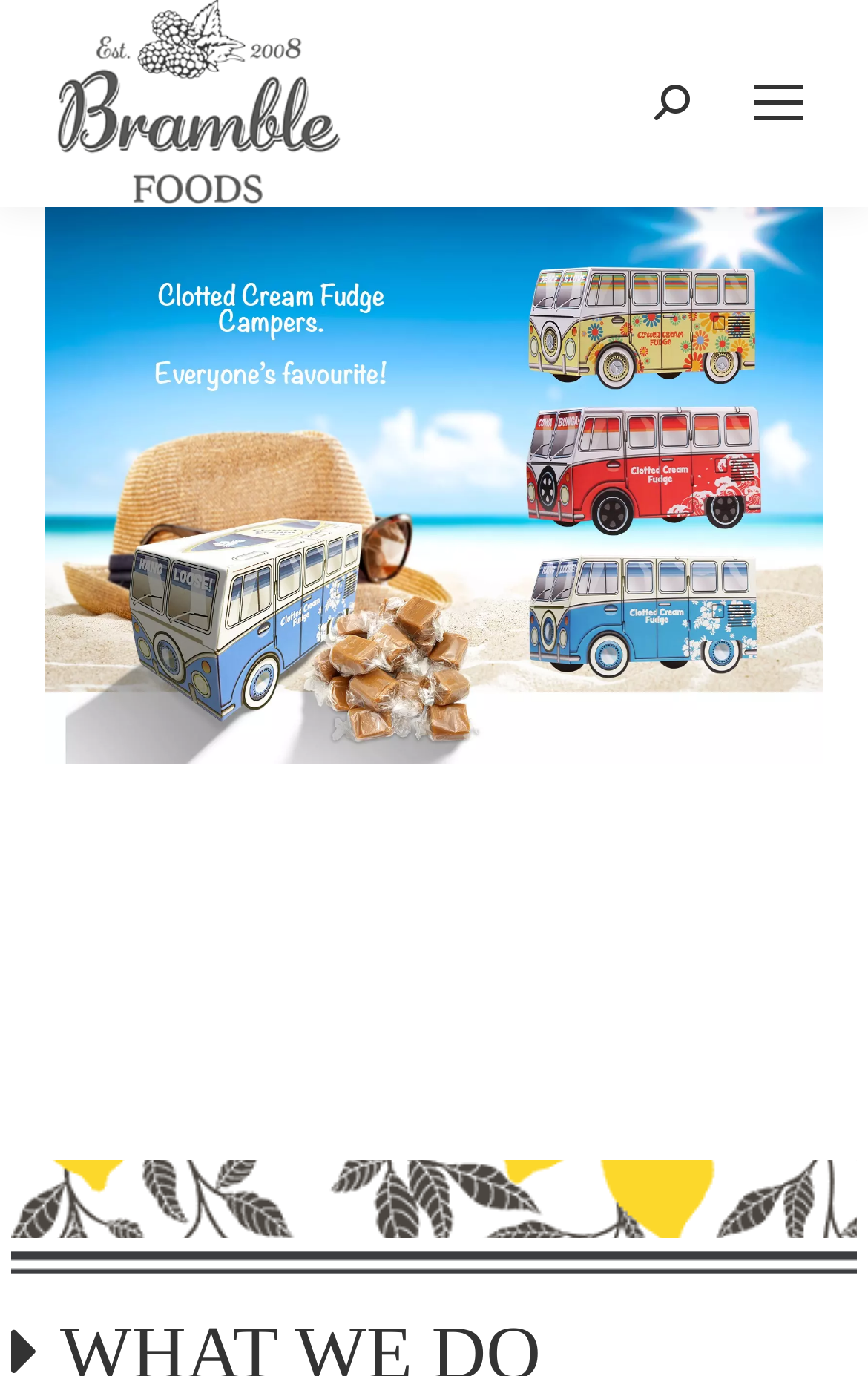Determine the bounding box coordinates (top-left x, top-left y, bottom-right x, bottom-right y) of the UI element described in the following text: aria-label="Mobile menu icon"

[0.846, 0.042, 0.949, 0.107]